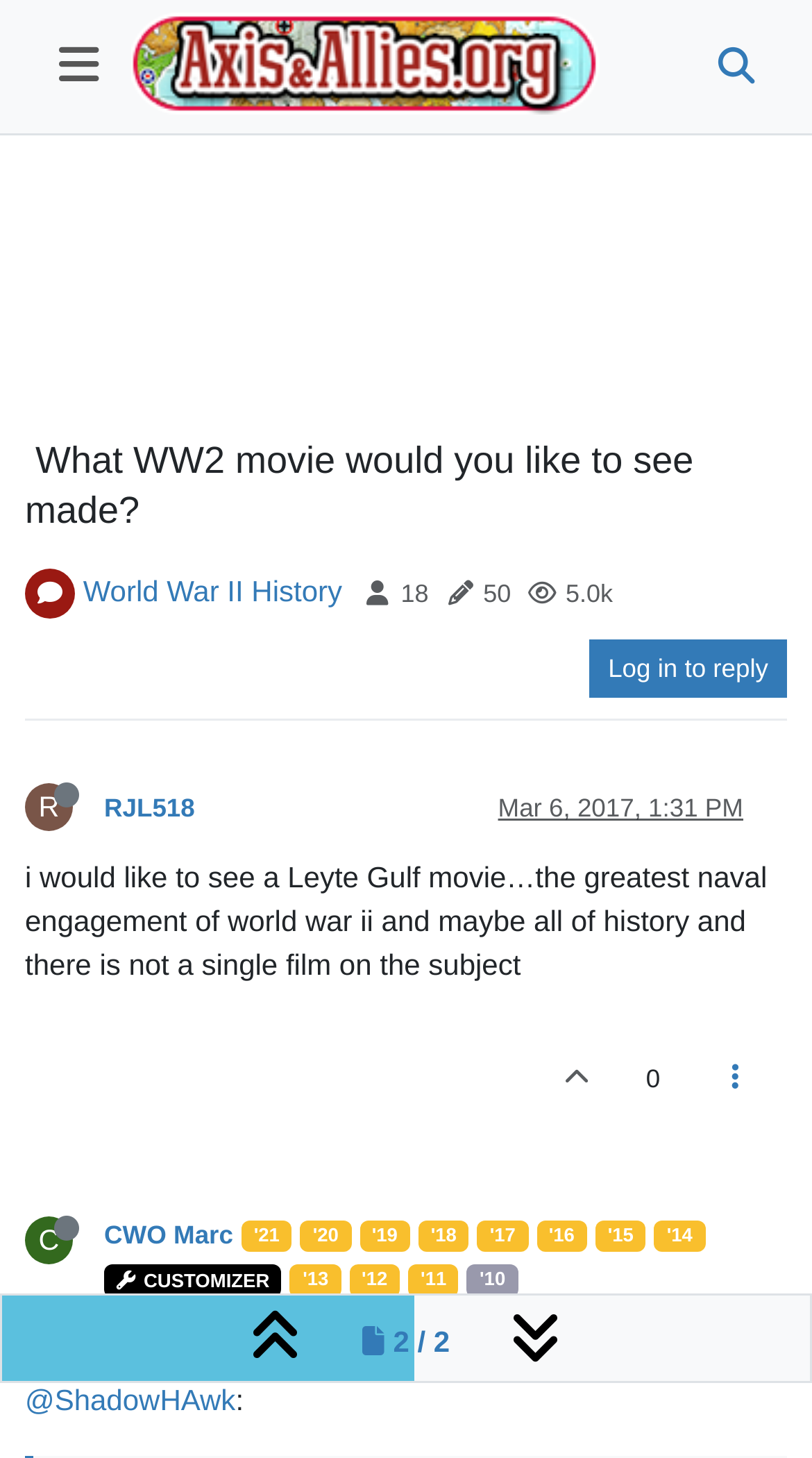Who started the forum discussion?
Give a thorough and detailed response to the question.

The person who started the forum discussion is RJL518, as indicated by the link 'RJL518' next to the 'R' icon and the 'Offline' status.